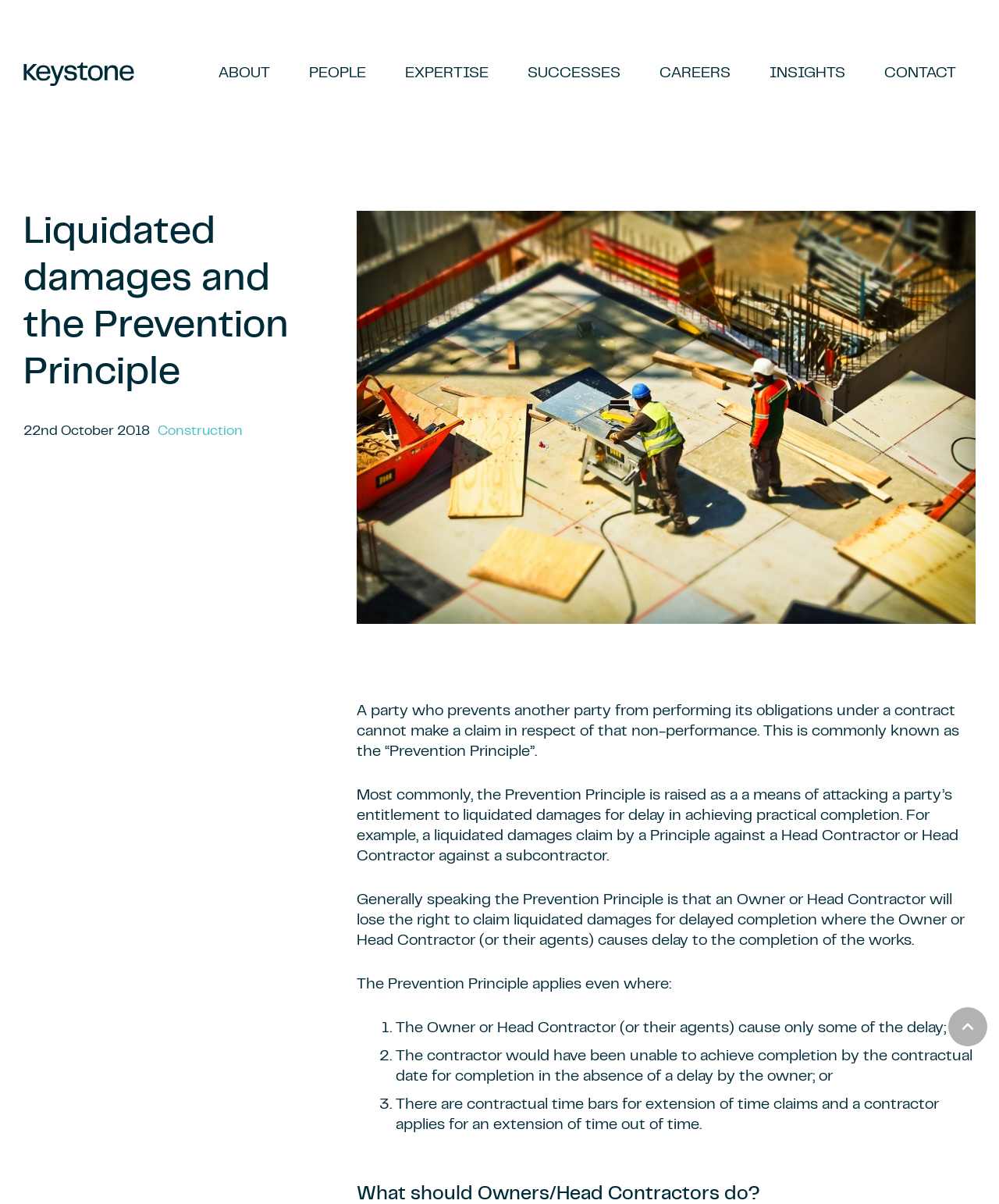From the details in the image, provide a thorough response to the question: What is the category of this article?

The category of this article can be determined by reading the link text 'Construction' which is located near the date of the article.